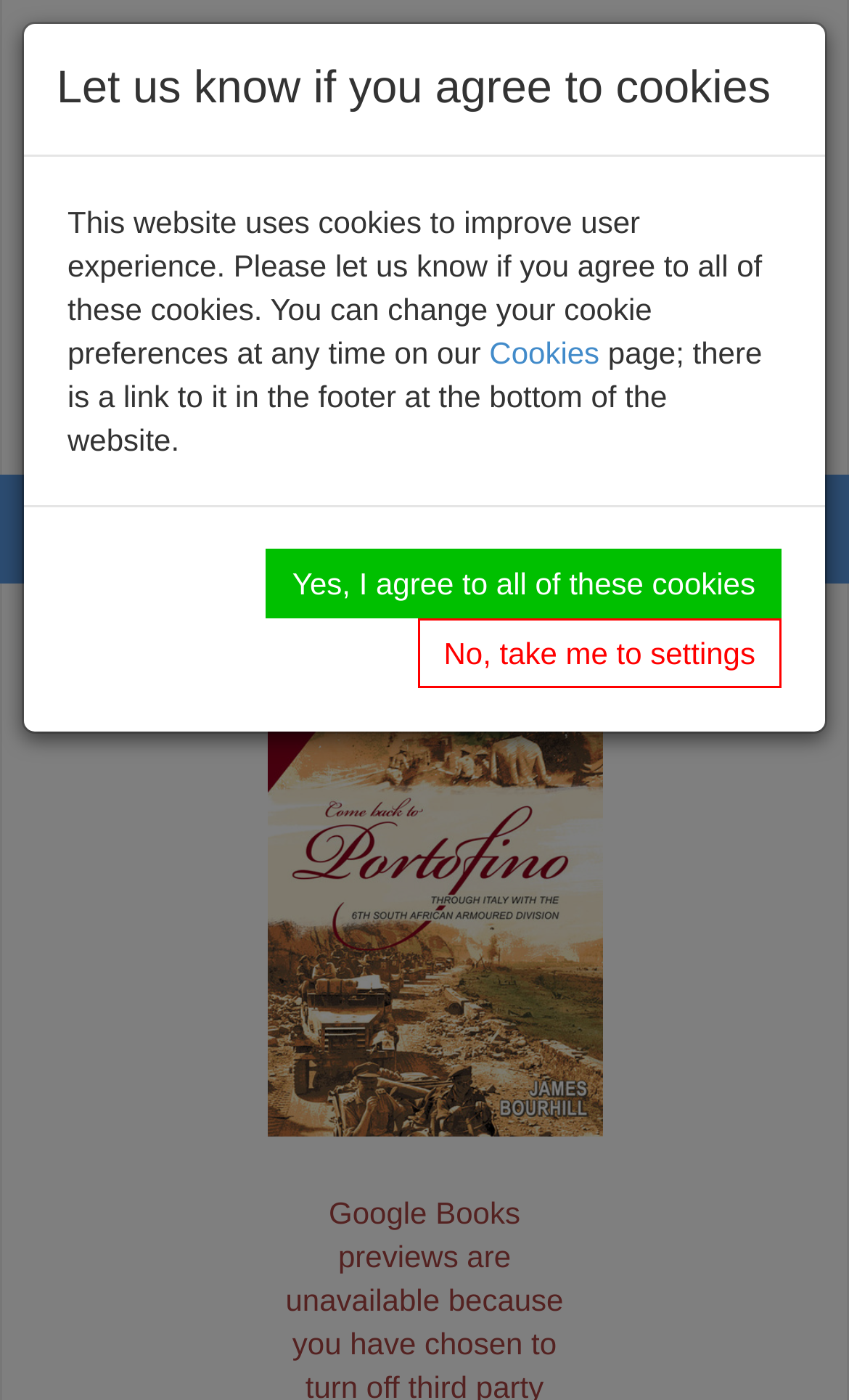Please provide the bounding box coordinates for the element that needs to be clicked to perform the instruction: "Contact Us". The coordinates must consist of four float numbers between 0 and 1, formatted as [left, top, right, bottom].

[0.381, 0.13, 0.606, 0.155]